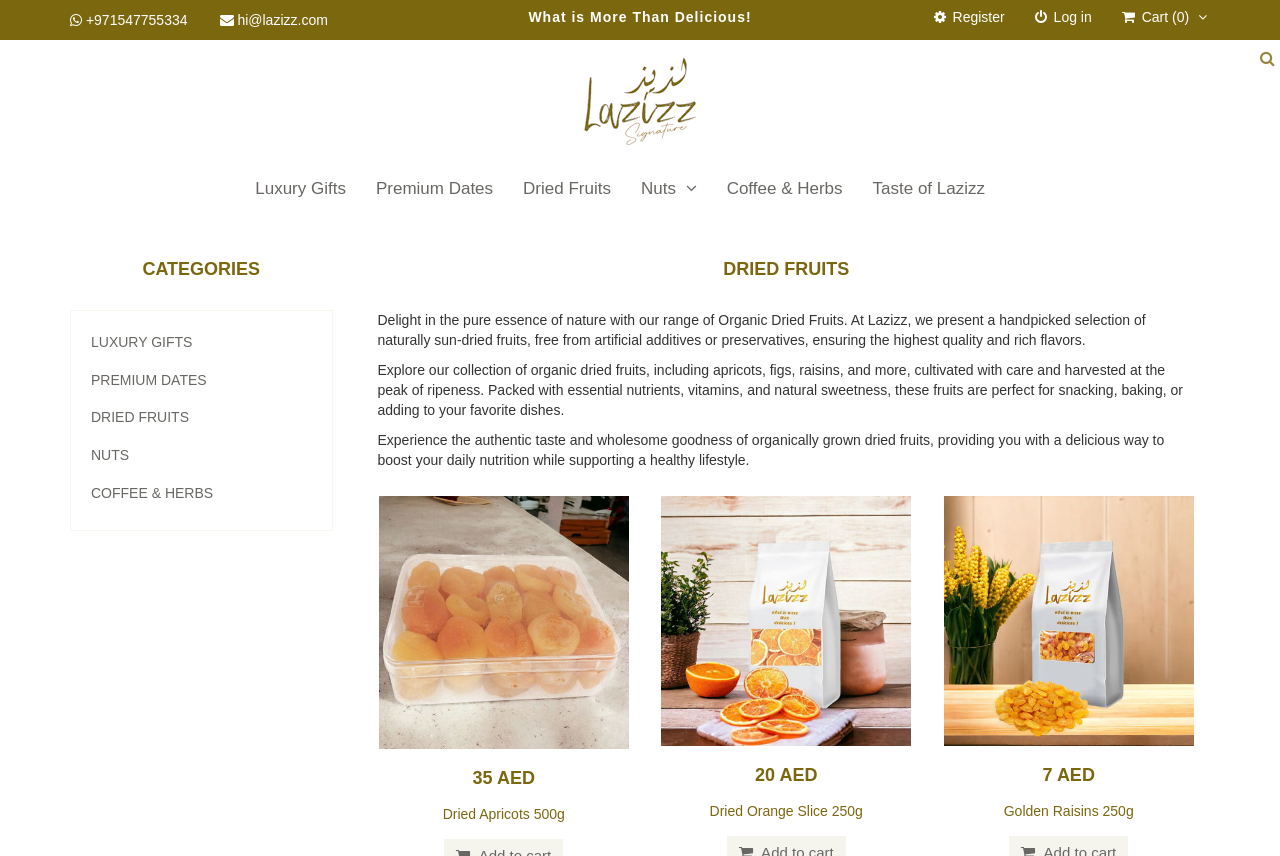Specify the bounding box coordinates of the element's region that should be clicked to achieve the following instruction: "Call the customer service". The bounding box coordinates consist of four float numbers between 0 and 1, in the format [left, top, right, bottom].

[0.043, 0.0, 0.158, 0.047]